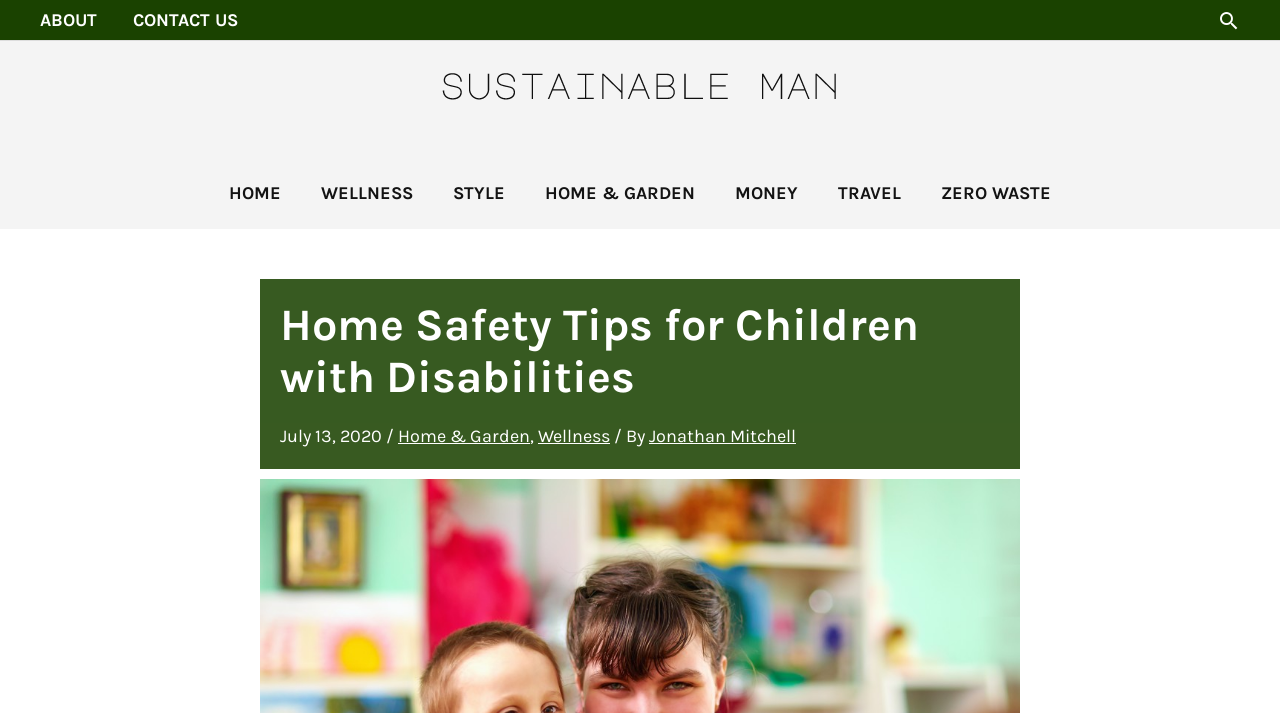Who is the author of the article?
Kindly offer a comprehensive and detailed response to the question.

I found a link element with the text 'Jonathan Mitchell' which suggests that it is the author of the article.